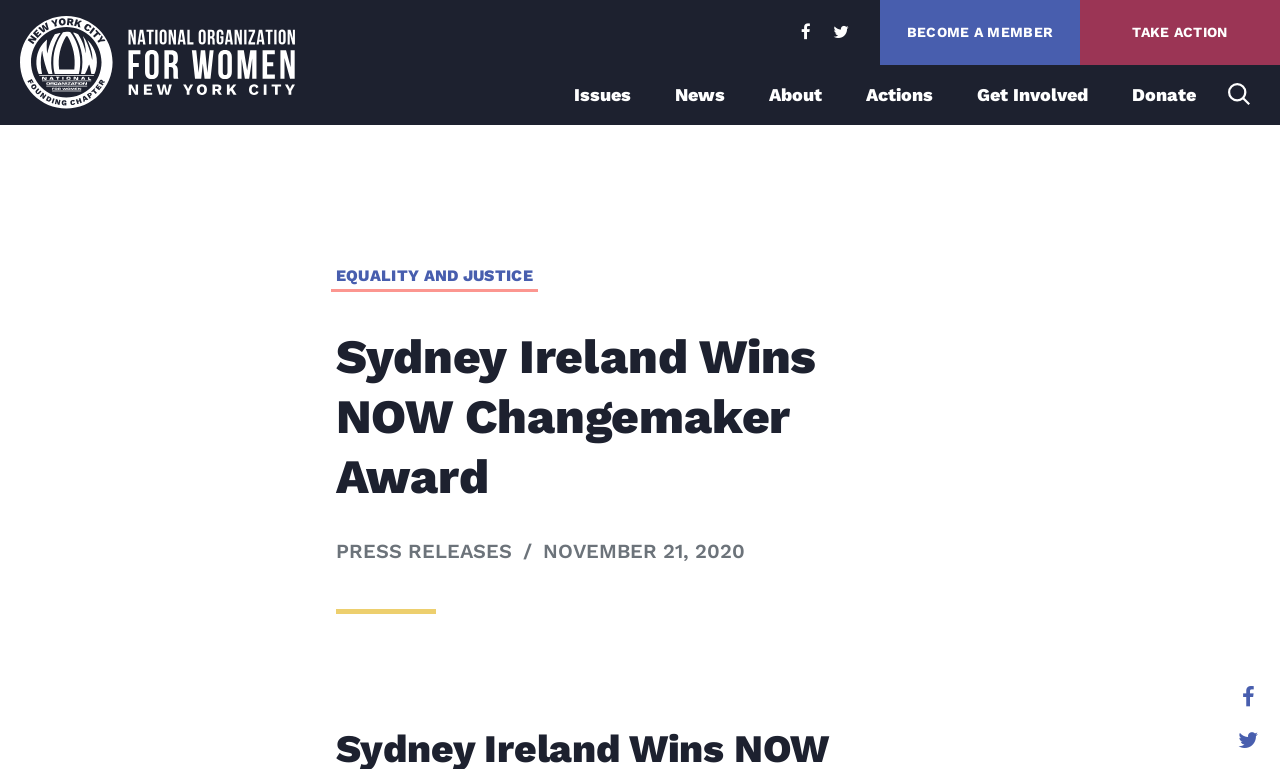Write an elaborate caption that captures the essence of the webpage.

The webpage appears to be an article page from the NOW-NYC website, with a focus on Sydney Ireland winning the NOW Changemaker Award. 

At the top right corner, there are two buttons, "Close search form" and "Close menu", accompanied by small images. Below these buttons, there is a search box where users can enter their search queries. 

On the left side of the page, there is a vertical navigation menu with links to various sections of the website, including "Home", "Issues", "About", "Actions", "Latest News", "Get Involved", and "Donate". 

Above the navigation menu, the NOW-NYC full logo is displayed, which is an image with a link. 

In the main content area, there are two prominent links, "BECOME A MEMBER" and "TAKE ACTION", placed horizontally across the top of the page. Below these links, there are three smaller links, which are not labeled. 

The main article title, "Sydney Ireland Wins NOW Changemaker Award", is displayed prominently in a large font. Below the title, there are links to related topics, including "Issues", "News", "About", "Actions", "Get Involved", and "Donate". 

The article content is divided into sections, with headings and subheadings. The first section appears to be a press release, with a title "EQUALITY AND JUSTICE" and a date "NOVEMBER 21, 2020". The article text is not summarized here, but it likely discusses Sydney Ireland's achievement and its significance.